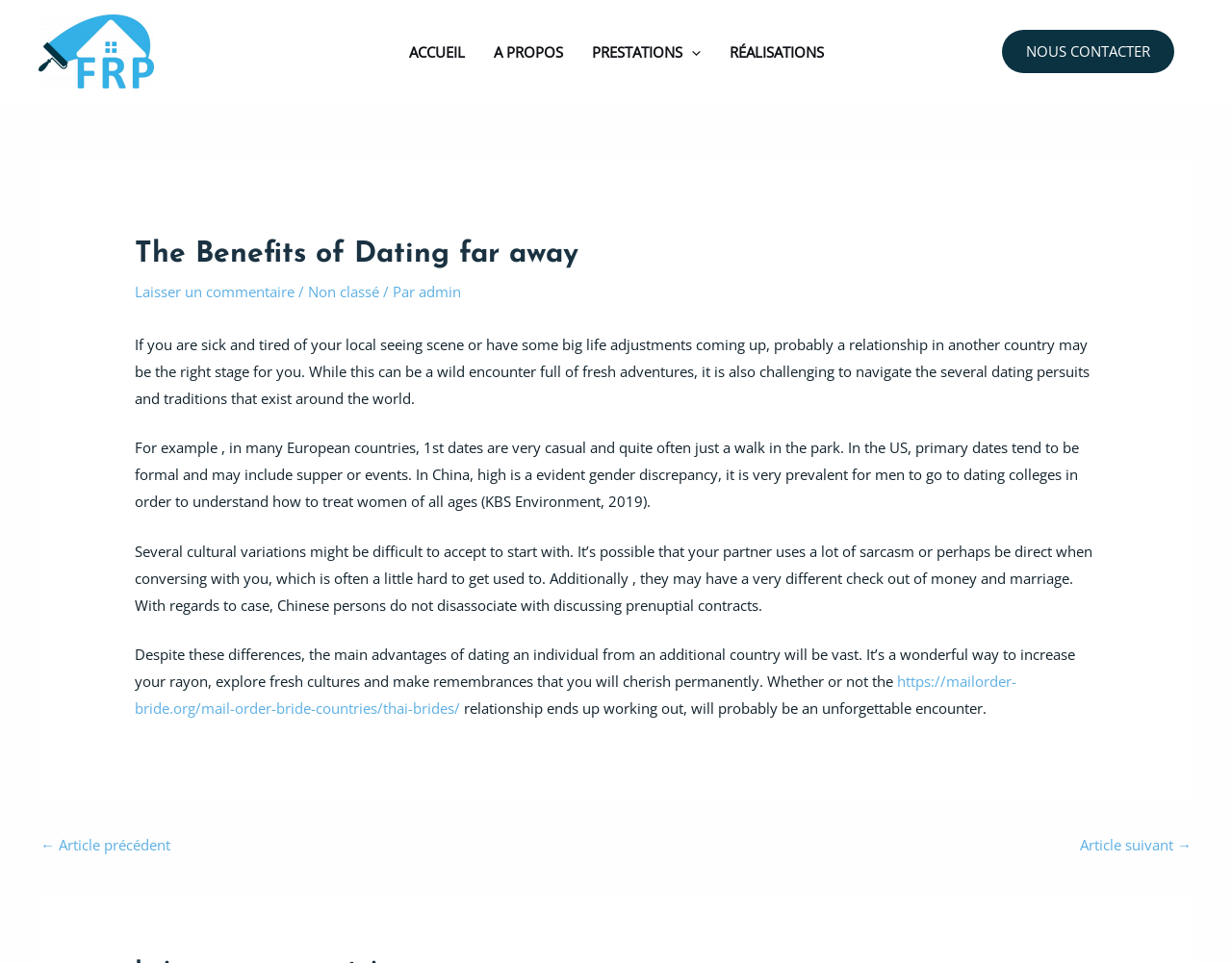What is the main topic of this article?
Please provide a full and detailed response to the question.

The main topic of this article is about the benefits of dating someone from another country, which is evident from the header 'The Benefits of Dating far away' and the content of the article that discusses cultural differences and advantages of international dating.